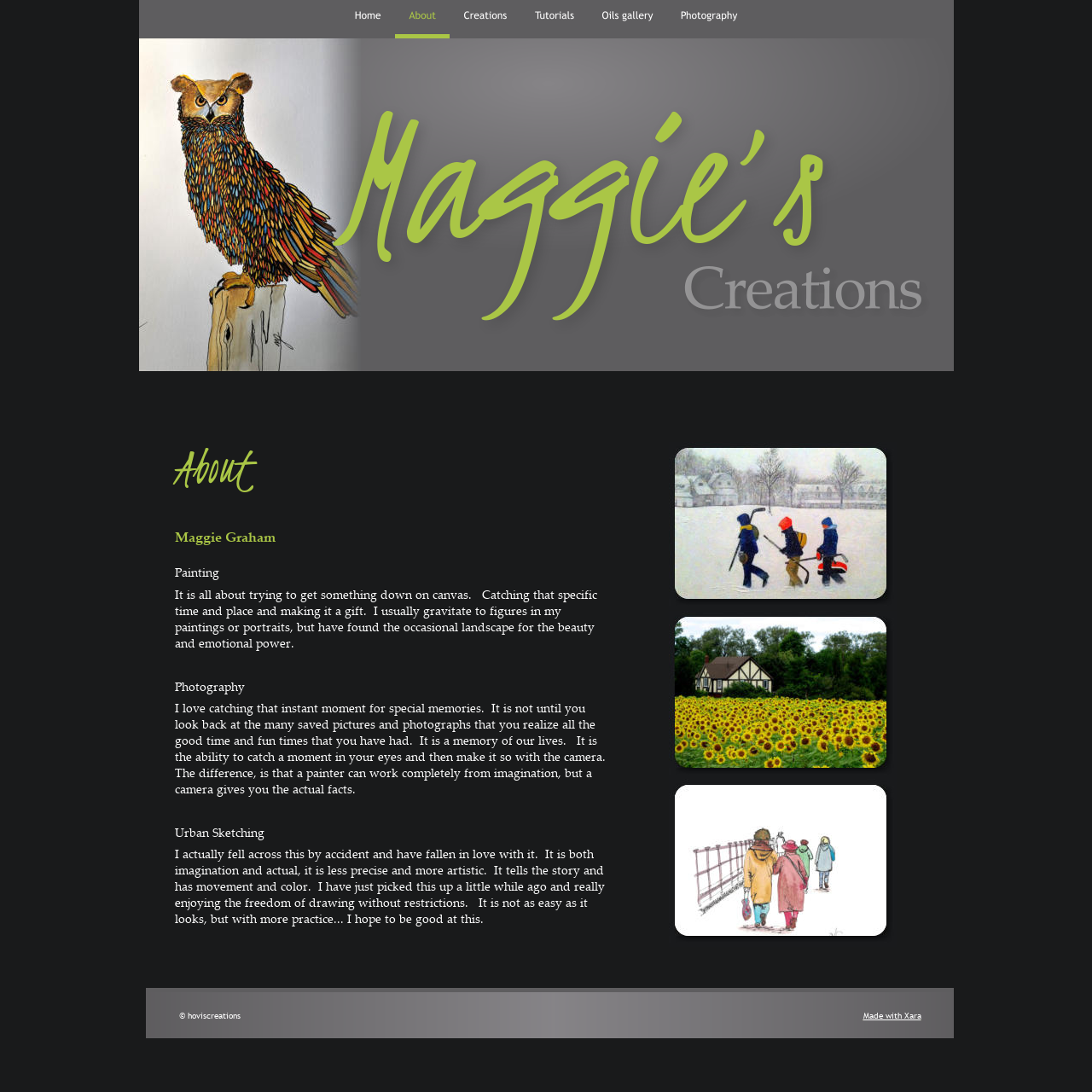Please provide a comprehensive response to the question below by analyzing the image: 
What is the name of the person described on this webpage?

The webpage has a heading 'Maggie Graham' which suggests that the webpage is about this person. The text following this heading also talks about her interests and hobbies.